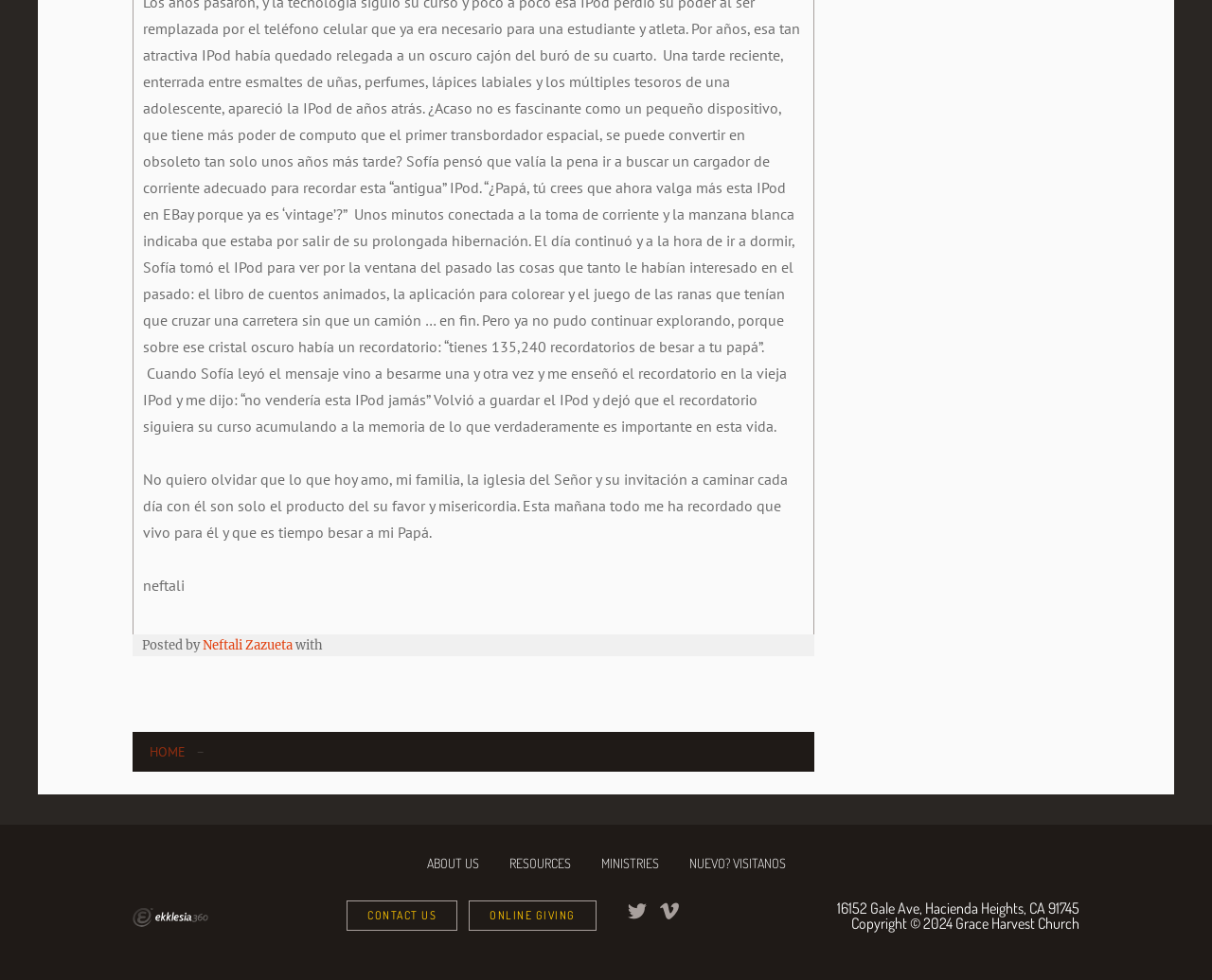Using details from the image, please answer the following question comprehensively:
How many social media links are there?

There are two social media links at the bottom of the webpage, represented by the icons '' and ''.